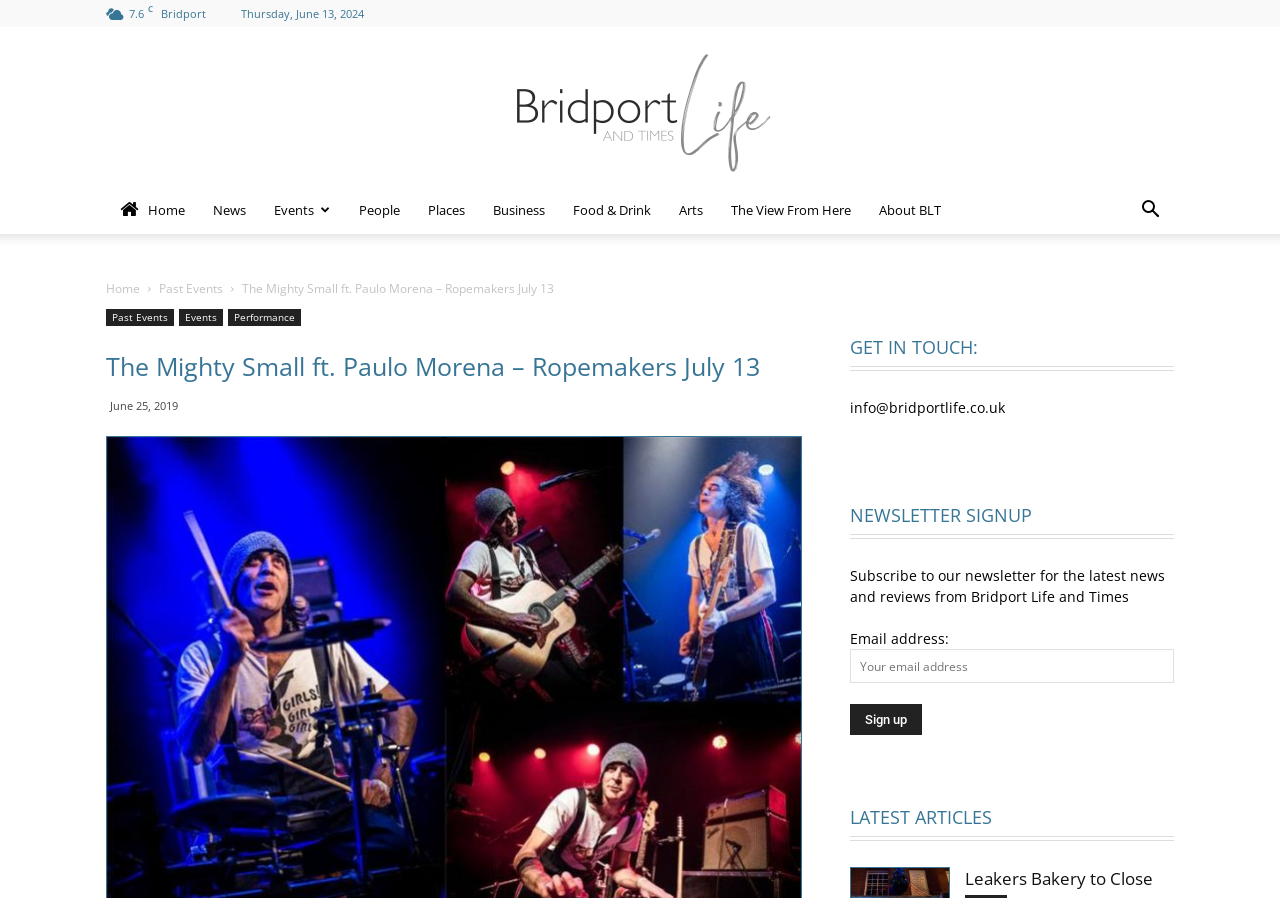Pinpoint the bounding box coordinates of the element that must be clicked to accomplish the following instruction: "Click Sign up". The coordinates should be in the format of four float numbers between 0 and 1, i.e., [left, top, right, bottom].

[0.664, 0.784, 0.72, 0.818]